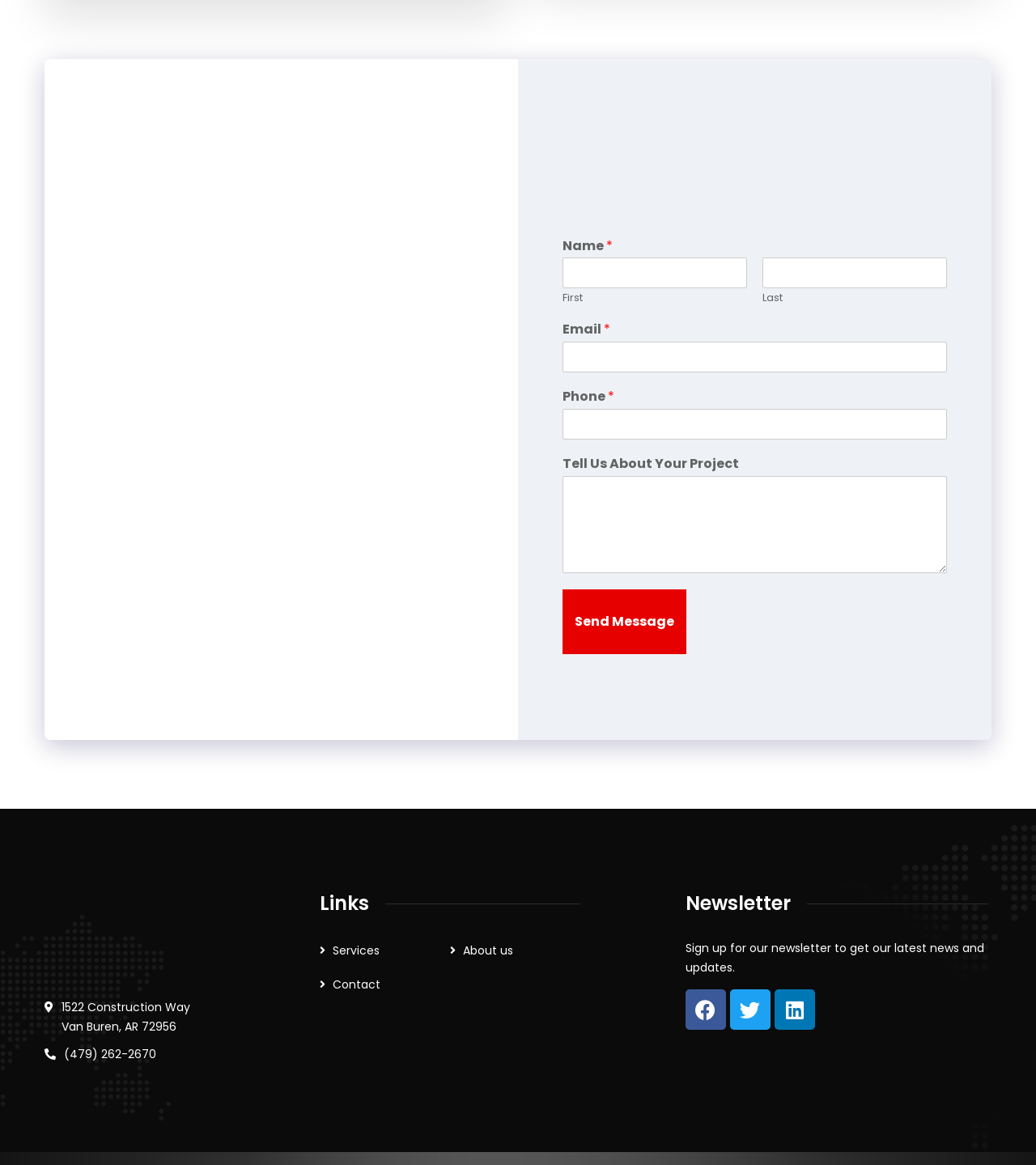Determine the coordinates of the bounding box that should be clicked to complete the instruction: "Click the Services link". The coordinates should be represented by four float numbers between 0 and 1: [left, top, right, bottom].

[0.308, 0.809, 0.366, 0.823]